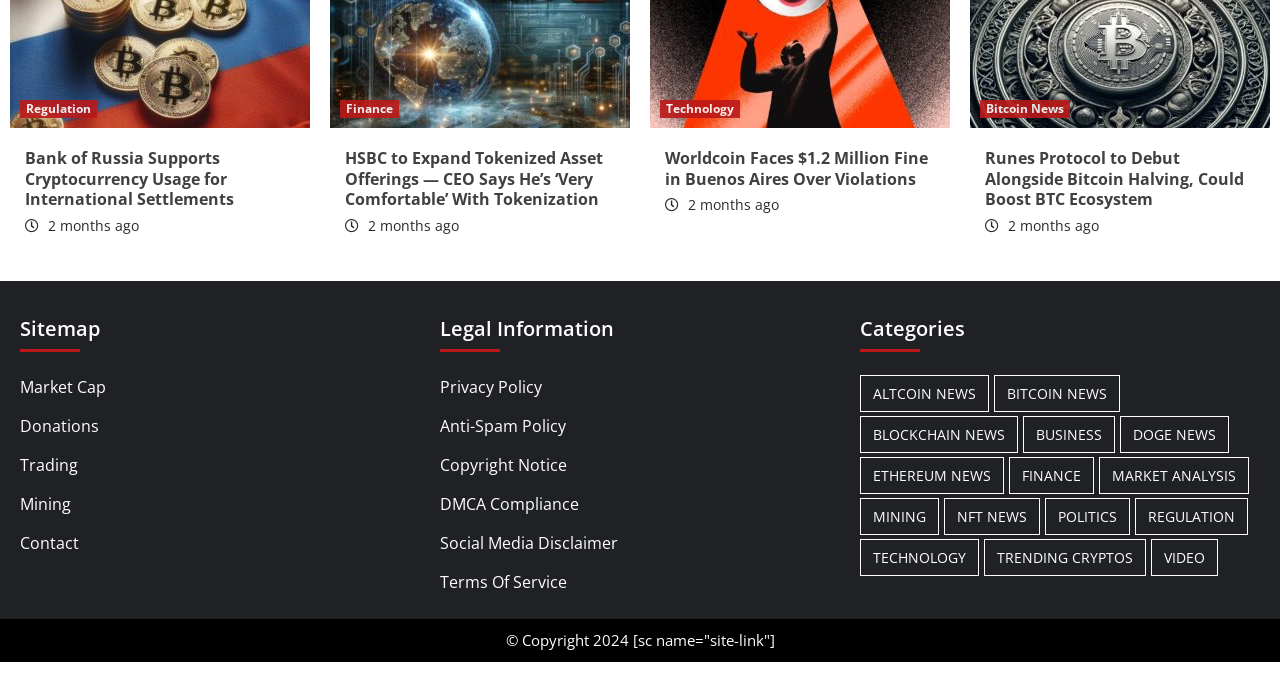Is there a way to contact the website administrators?
Provide a comprehensive and detailed answer to the question.

The webpage has a link to 'Contact' in the footer section, which suggests that users can reach out to the website administrators for inquiries or feedback.